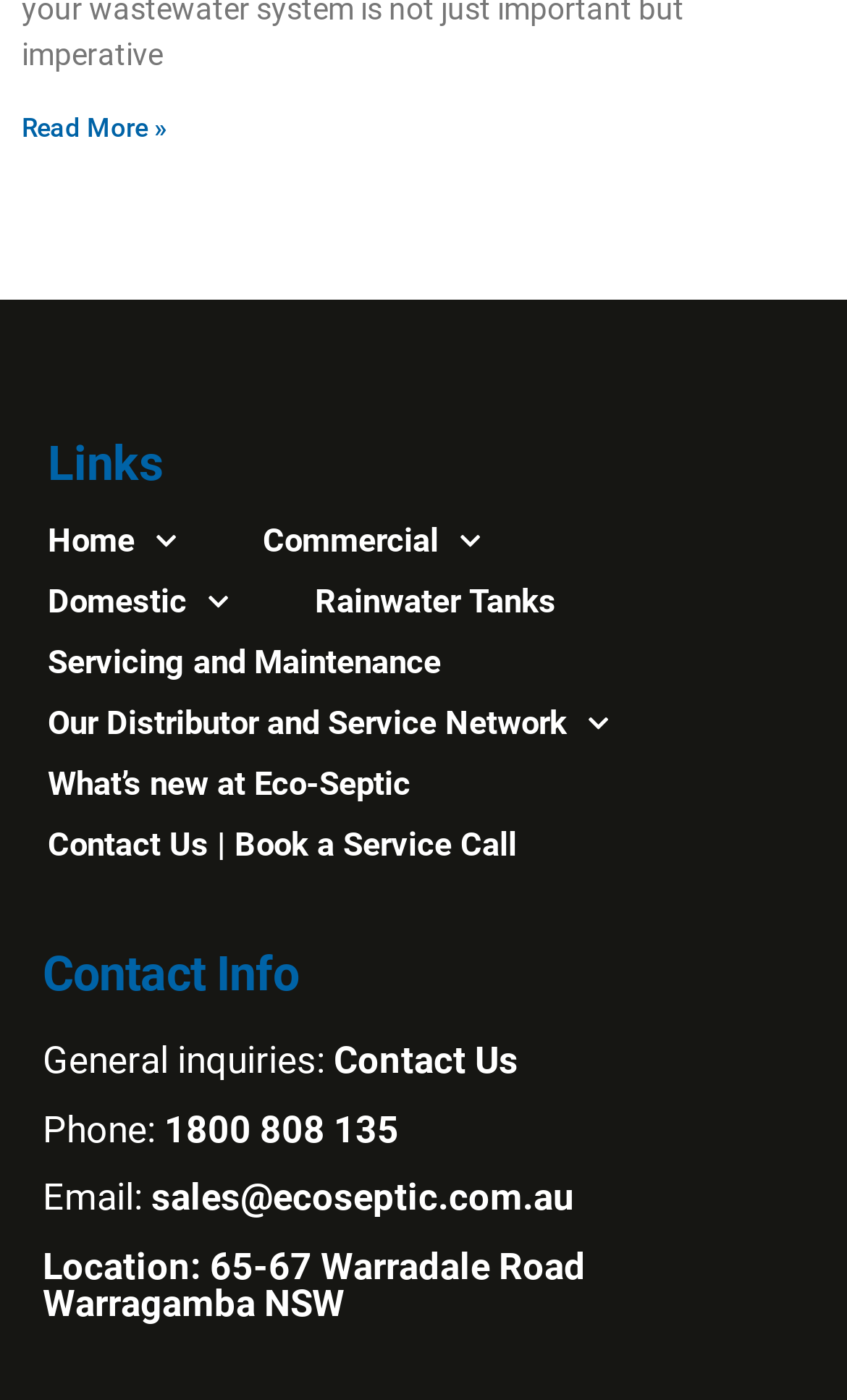Can you determine the bounding box coordinates of the area that needs to be clicked to fulfill the following instruction: "Call the phone number"?

[0.183, 0.791, 0.471, 0.822]